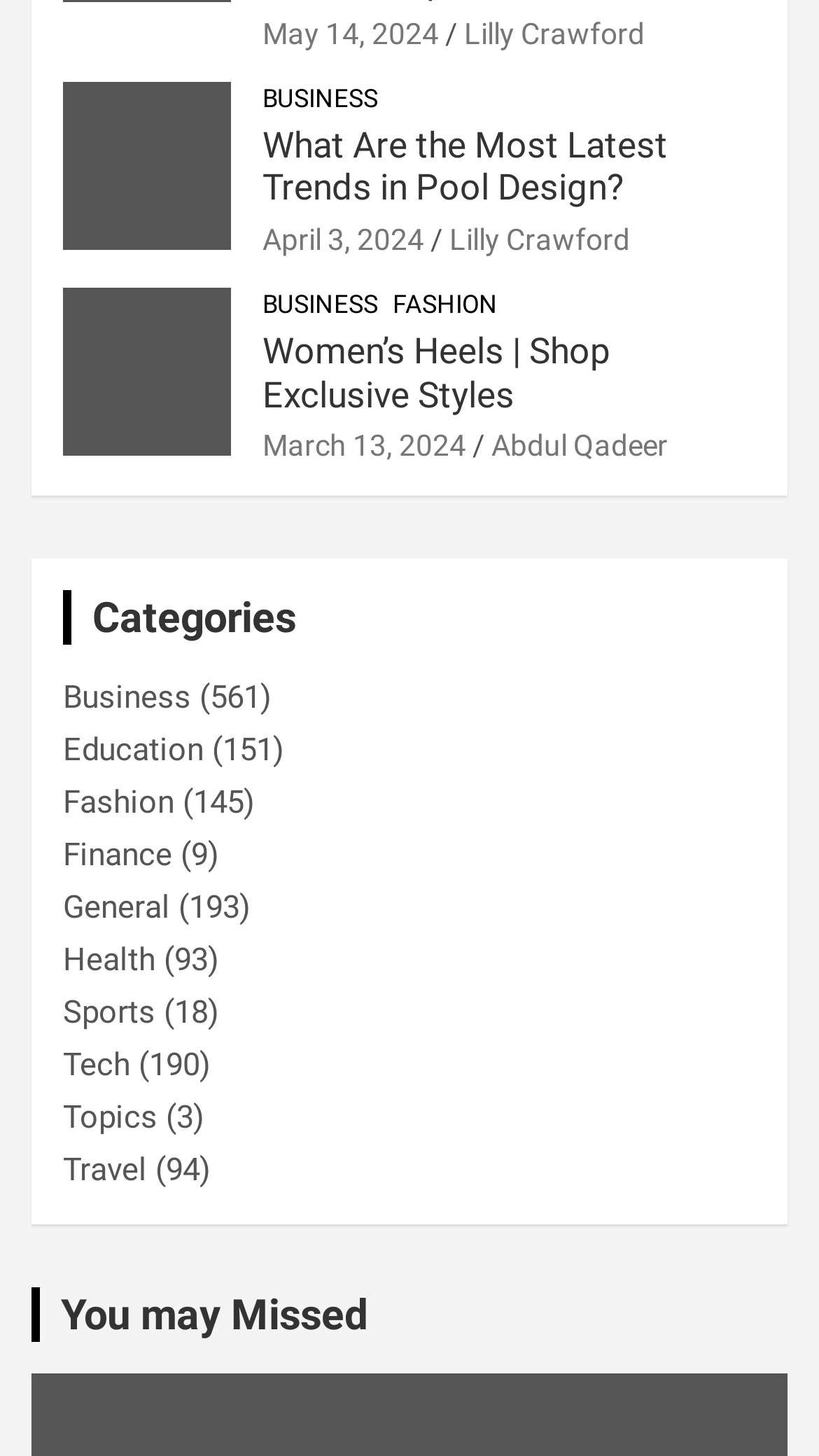Determine the bounding box coordinates of the area to click in order to meet this instruction: "Explore the 'You may Missed' section".

[0.038, 0.884, 0.962, 0.921]